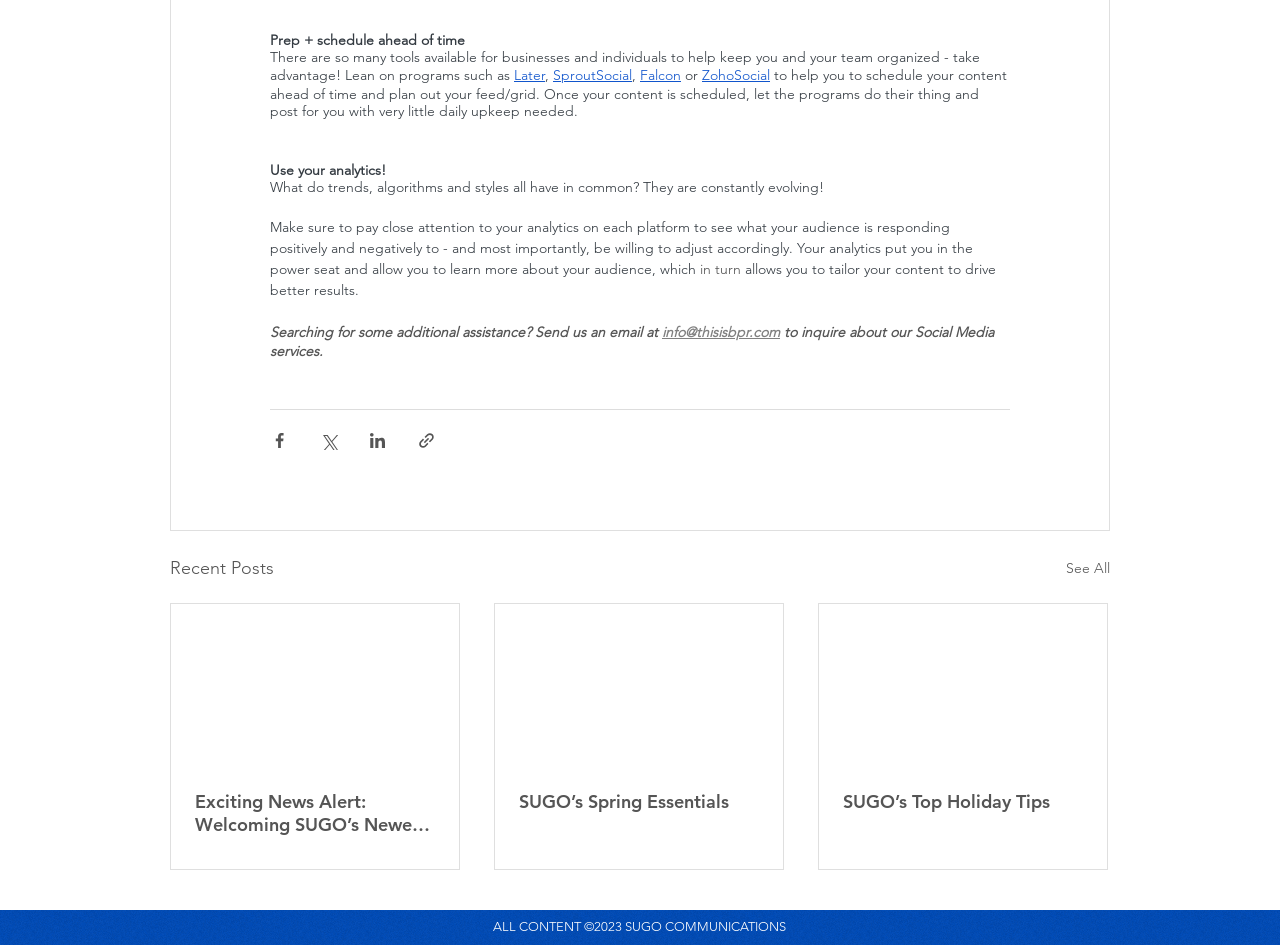Refer to the screenshot and give an in-depth answer to this question: What is the purpose of using programs like Later and SproutSocial?

Based on the text, it seems that the purpose of using programs like Later and SproutSocial is to schedule content ahead of time and plan out the feed/grid, allowing for minimal daily upkeep needed.